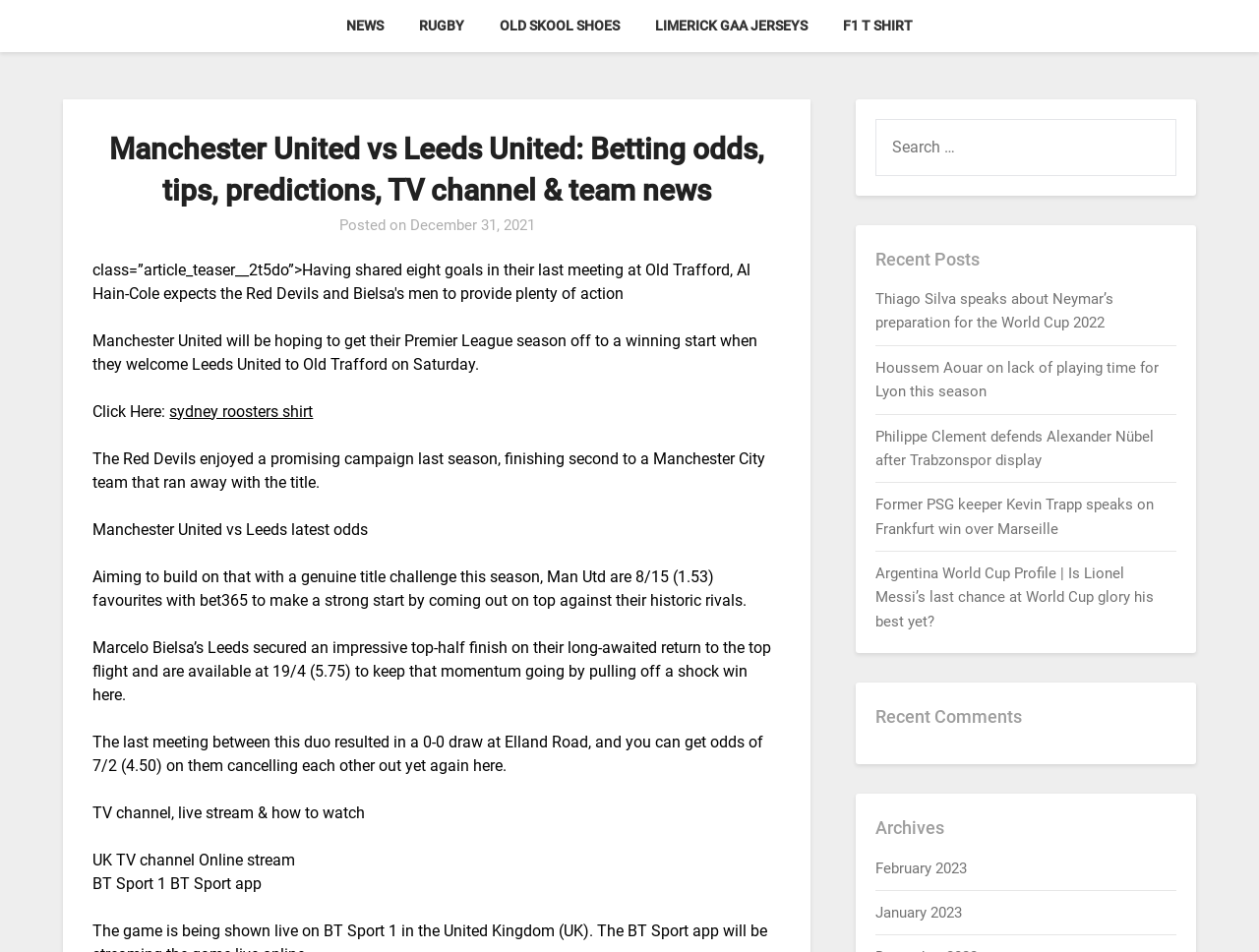Elaborate on the webpage's design and content in a detailed caption.

The webpage is about a sports news article, specifically a preview of a Premier League match between Manchester United and Leeds United. At the top of the page, there are several links to different categories, including "NEWS", "RUGBY", "OLD SKOOL SHOES", "LIMERICK GAA JERSEYS", and "F1 T SHIRT". 

Below these links, there is a header section with the title of the article, "Manchester United vs Leeds United: Betting odds, tips, predictions, TV channel & team news". The article's posted date, "December 31, 2021", is displayed next to the title. 

The main content of the article is divided into several paragraphs, discussing Manchester United's chances of winning the match, their past performance, and the odds of different outcomes. There are also links to other related topics, such as "sydney roosters shirt". 

On the right side of the page, there is a search bar with a label "SEARCH FOR:". Below the search bar, there is a section titled "Recent Posts" with links to several other sports news articles. Further down, there are sections titled "Recent Comments" and "Archives", with links to other articles and archives organized by month.